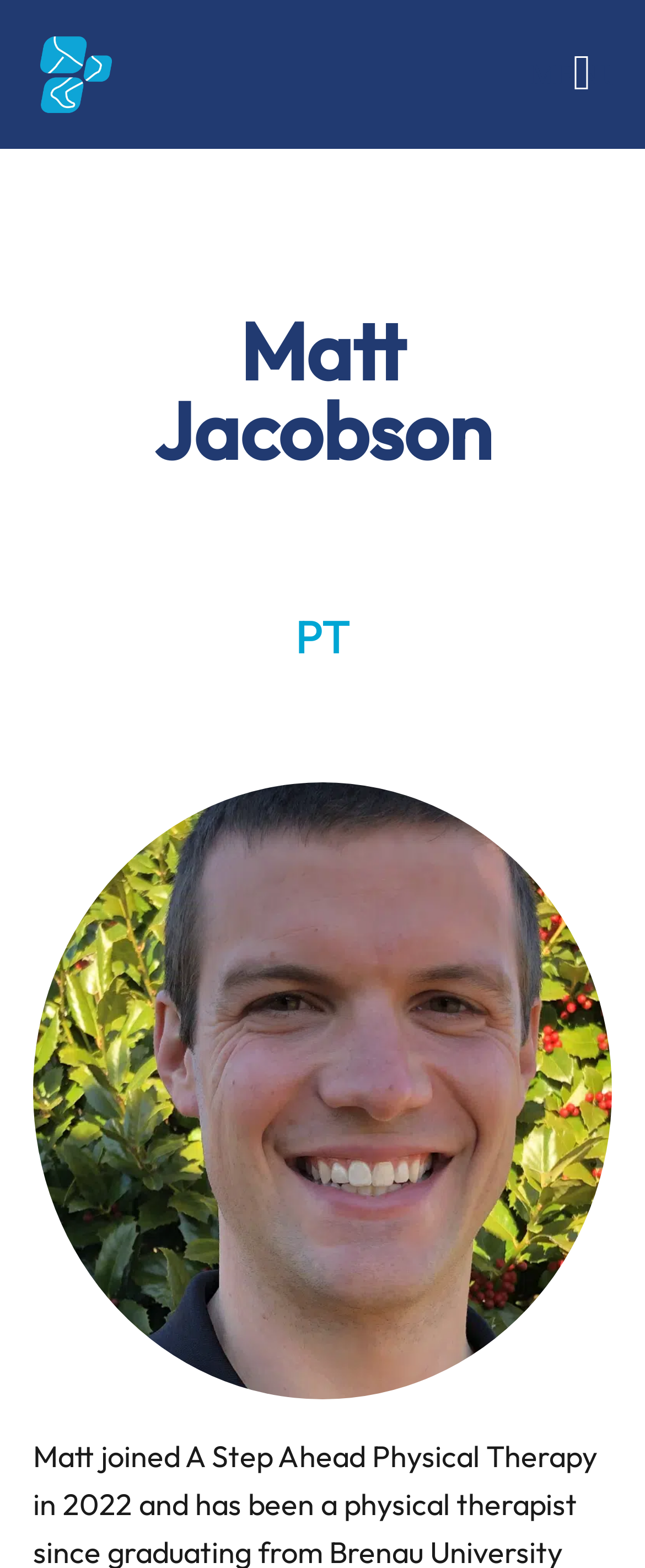Give a detailed overview of the webpage's appearance and contents.

The webpage is about Matt Jacobson, with a prominent heading displaying his name at the top center of the page. Below the heading, there is a static text "PT" positioned slightly to the right of center. 

At the top left corner, there are three links: "Skip to primary navigation", "Skip to main content", and "Skip to footer", which are likely used for accessibility purposes. 

On the top right side, there is a button with a menu icon, which is not currently pressed or expanded. 

Additionally, there is a link to "ASA Corporate Health" located at the top center of the page, slightly to the left of the heading.